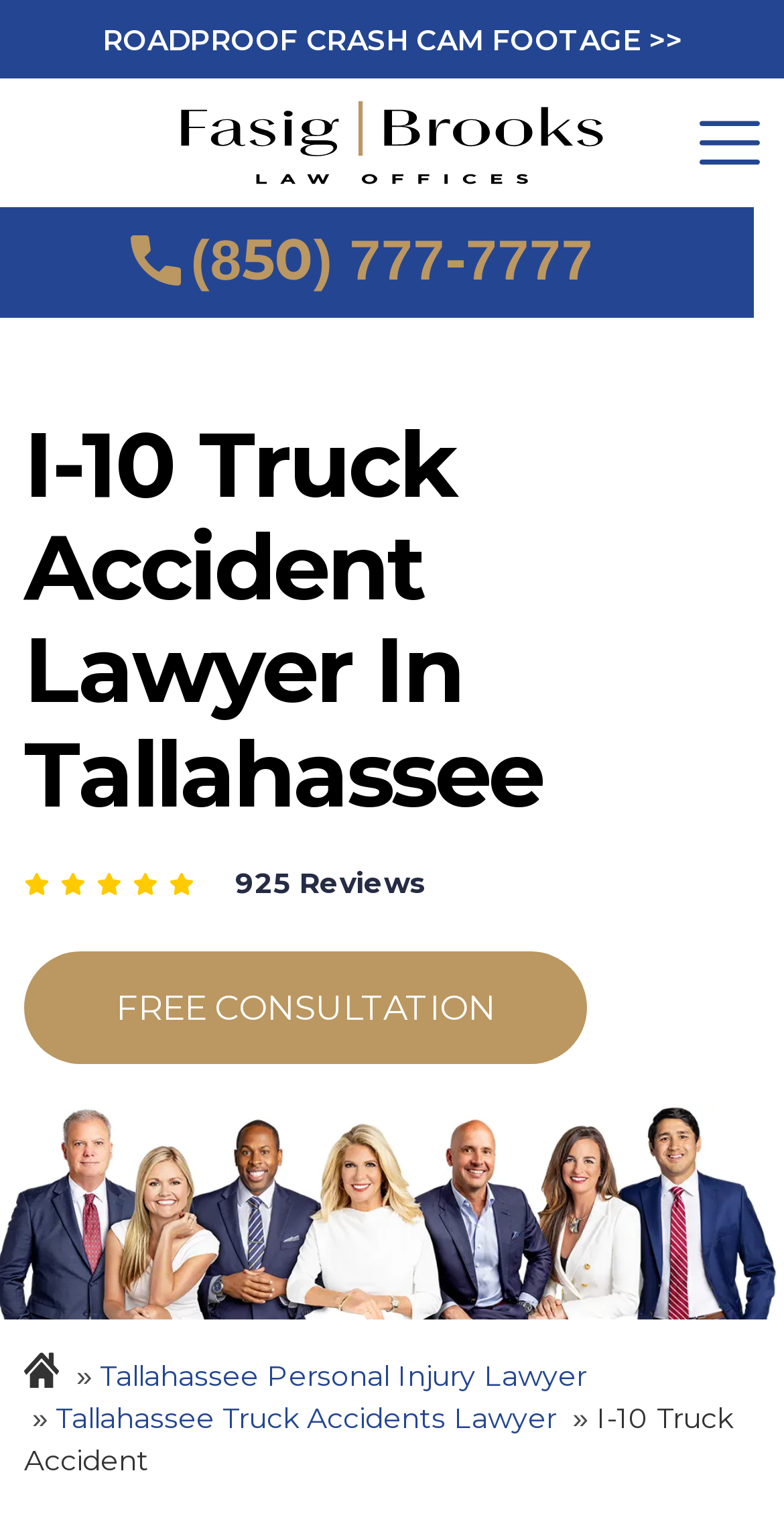Please mark the bounding box coordinates of the area that should be clicked to carry out the instruction: "Request a 'FREE CONSULTATION'".

[0.031, 0.621, 0.749, 0.695]